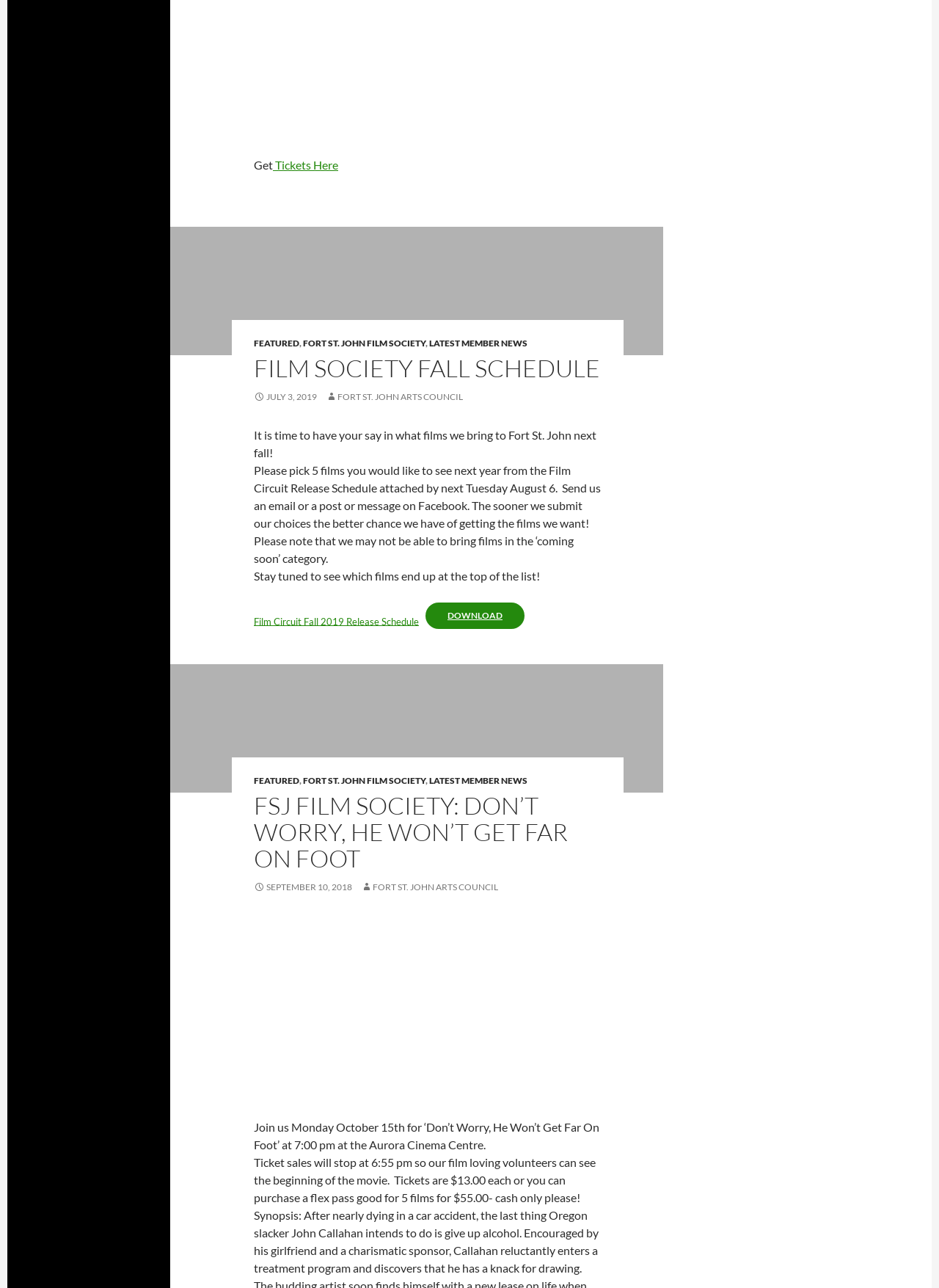Predict the bounding box coordinates of the area that should be clicked to accomplish the following instruction: "View 'Film Society Fall Schedule'". The bounding box coordinates should consist of four float numbers between 0 and 1, i.e., [left, top, right, bottom].

[0.181, 0.176, 0.706, 0.276]